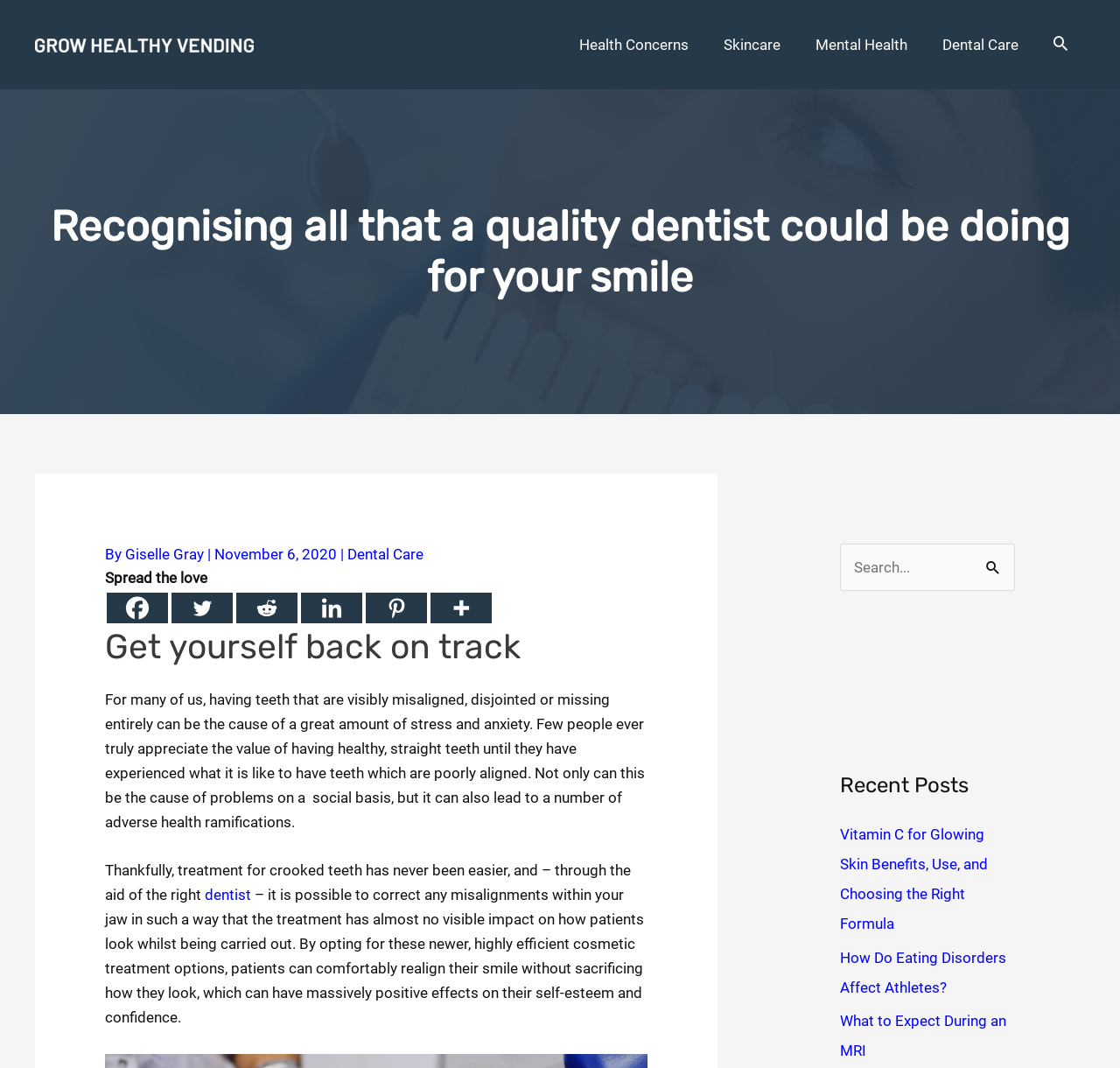Find the bounding box coordinates for the element that must be clicked to complete the instruction: "Click the 'Facebook' link". The coordinates should be four float numbers between 0 and 1, indicated as [left, top, right, bottom].

[0.095, 0.555, 0.15, 0.584]